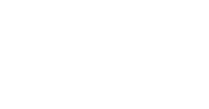What is the purpose of the image?
Please answer the question with as much detail as possible using the screenshot.

The image is used alongside horoscope articles, which implies that its purpose is to convey a sense of mysticism and curiosity about the future, enhancing readers' understanding of their personal circumstances and relationships.